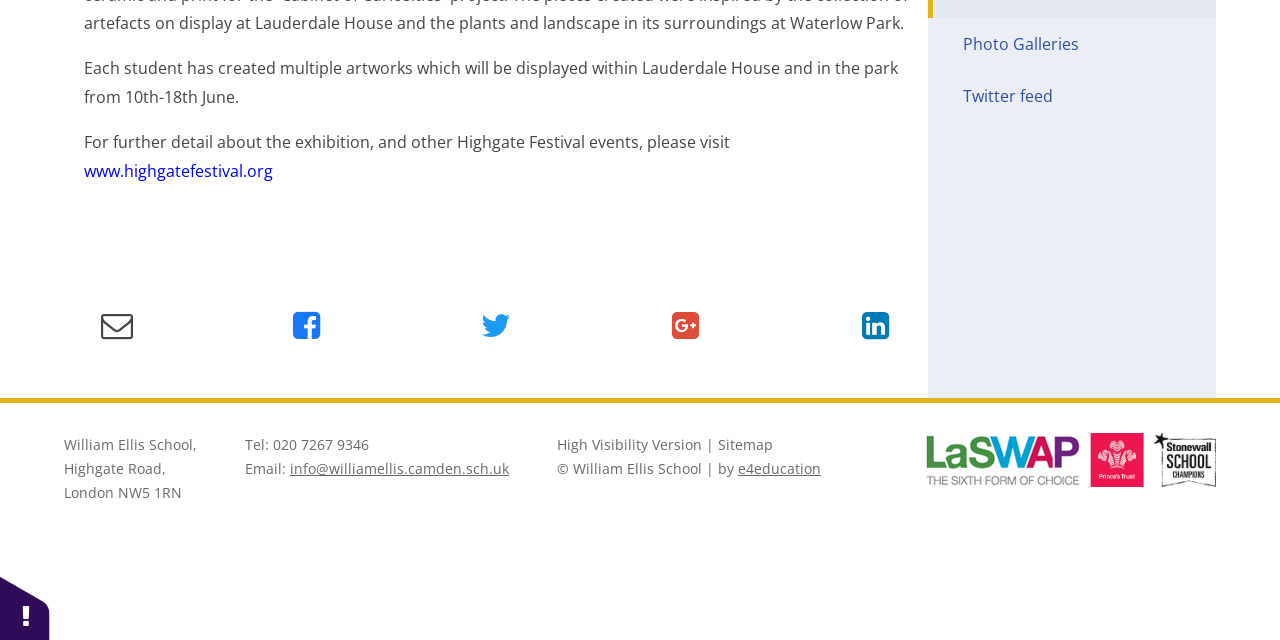Determine the bounding box of the UI component based on this description: "Photo Galleries". The bounding box coordinates should be four float values between 0 and 1, i.e., [left, top, right, bottom].

[0.725, 0.028, 0.95, 0.109]